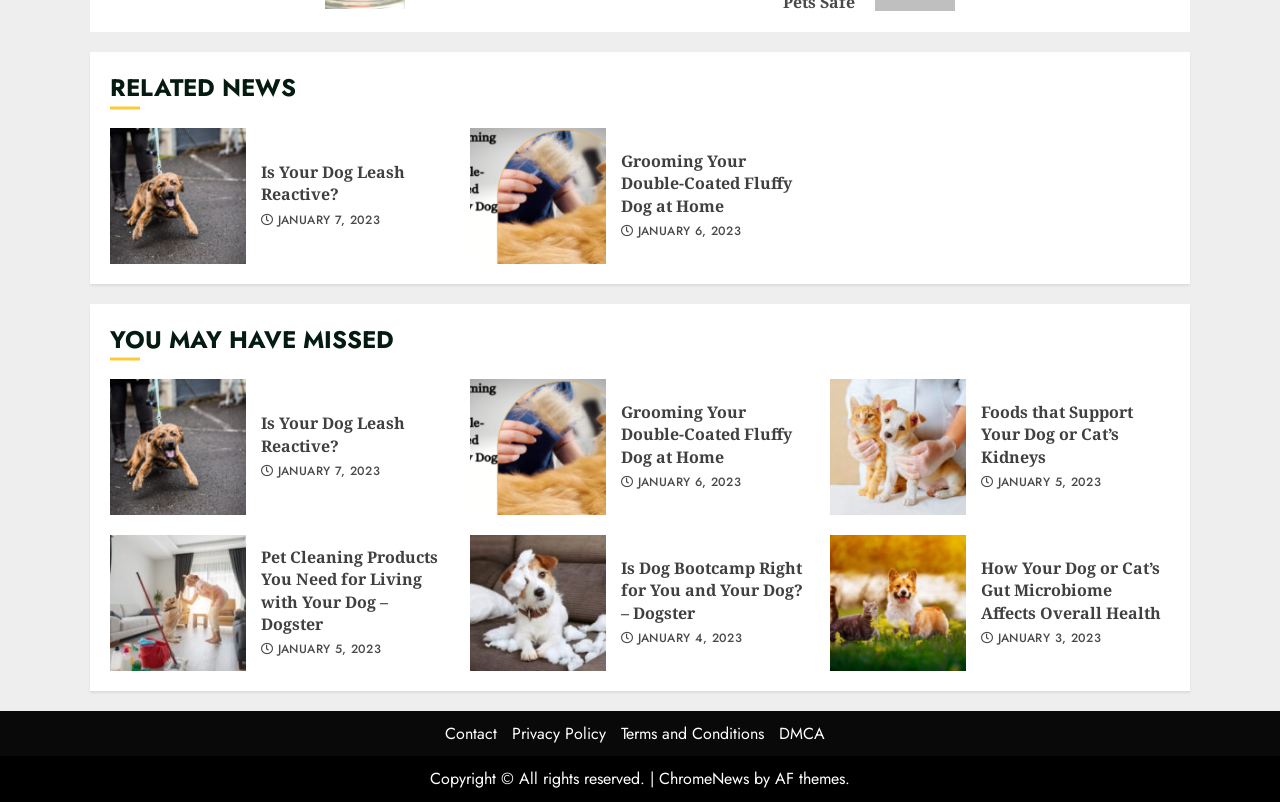Find the bounding box coordinates of the element you need to click on to perform this action: 'Learn about grooming double-coated fluffy dogs'. The coordinates should be represented by four float values between 0 and 1, in the format [left, top, right, bottom].

[0.485, 0.187, 0.633, 0.271]